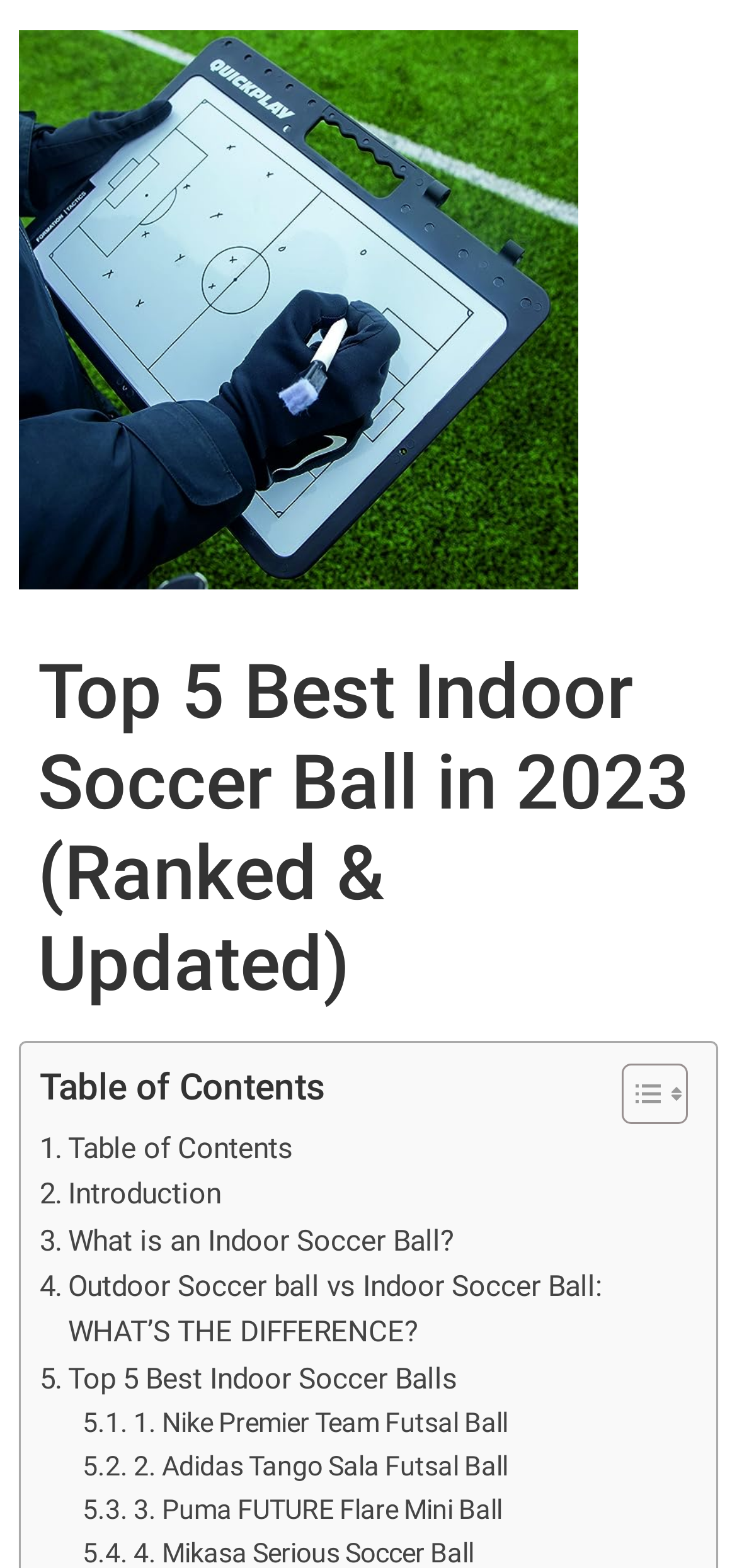Please determine the primary heading and provide its text.

Top 5 Best Indoor Soccer Ball in 2023 (Ranked & Updated)